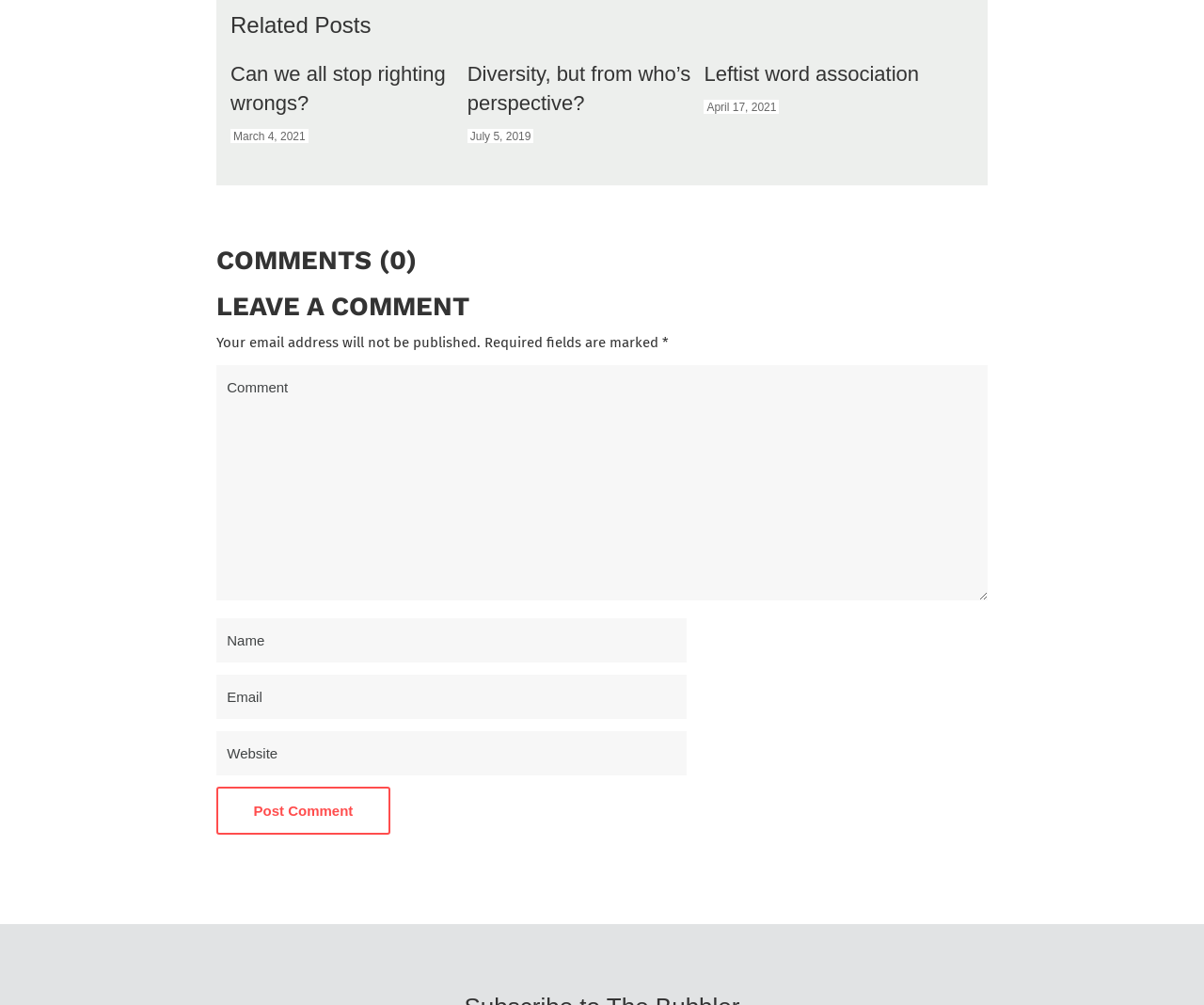Identify the bounding box coordinates of the section that should be clicked to achieve the task described: "Enter your name".

[0.18, 0.615, 0.57, 0.659]